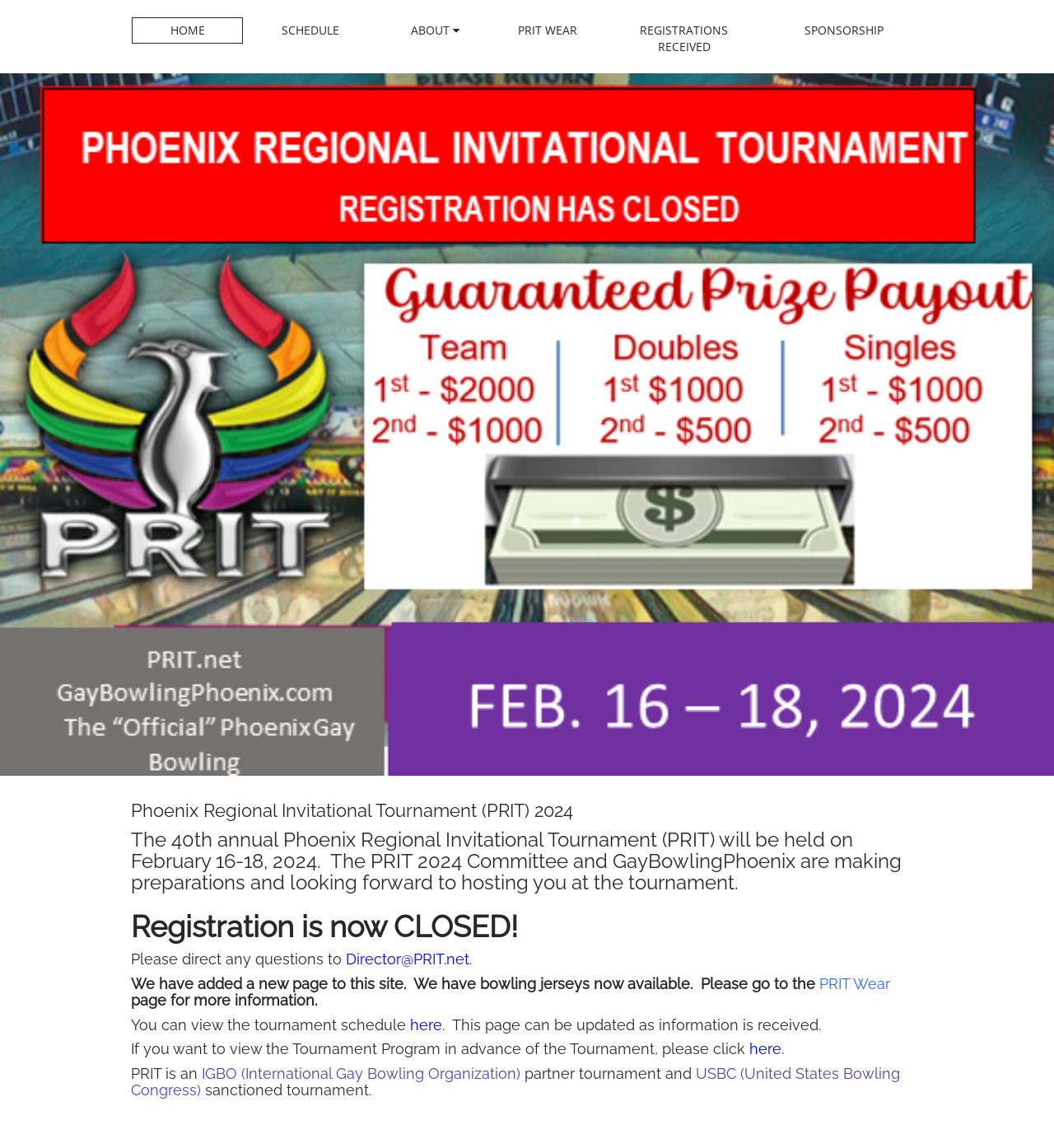Using the information shown in the image, answer the question with as much detail as possible: What organizations is PRIT partnered with?

The organizations that PRIT is partnered with can be found in the heading 'PRIT is an IGBO (International Gay Bowling Organization) partner tournament and USBC (United States Bowling Congress) sanctioned tournament.' which provides information about the partnerships.